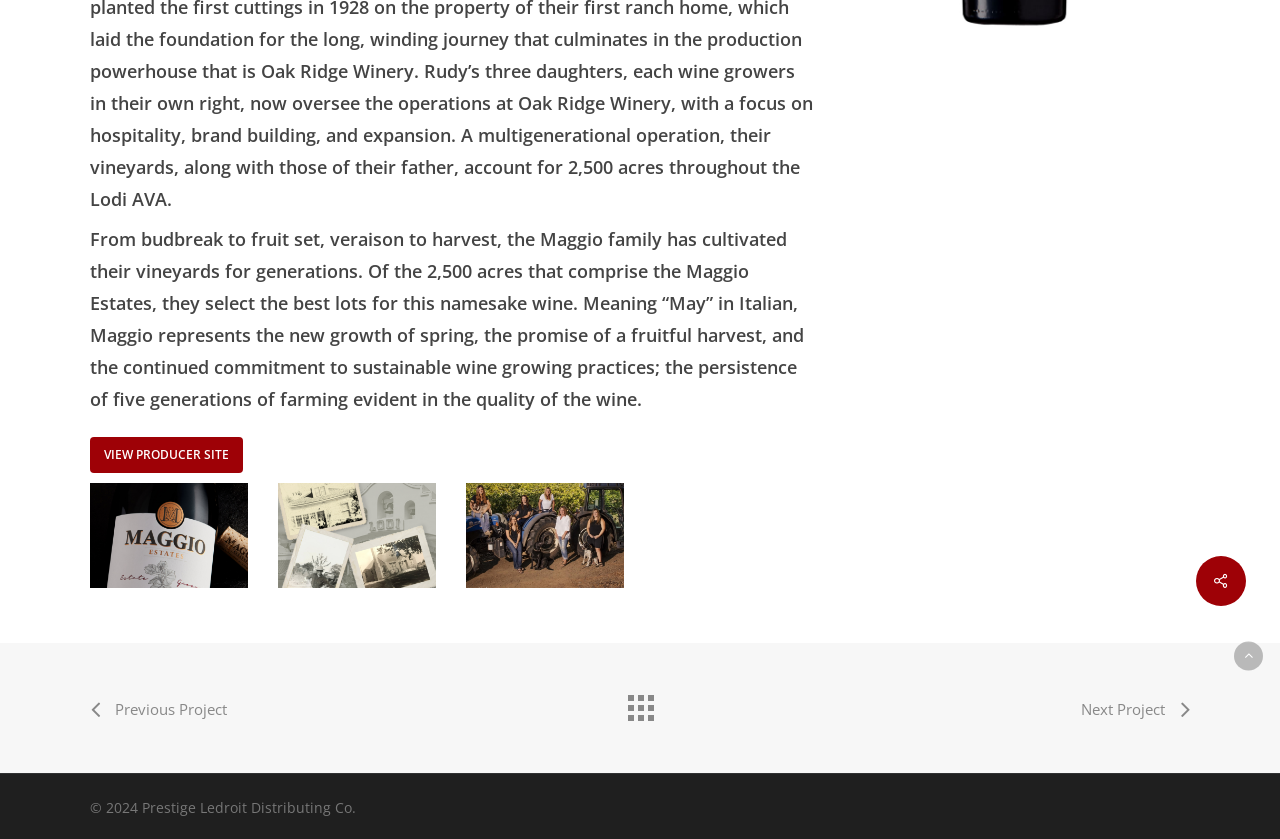Locate the bounding box of the UI element described in the following text: "VIEW PRODUCER SITE".

[0.07, 0.521, 0.19, 0.564]